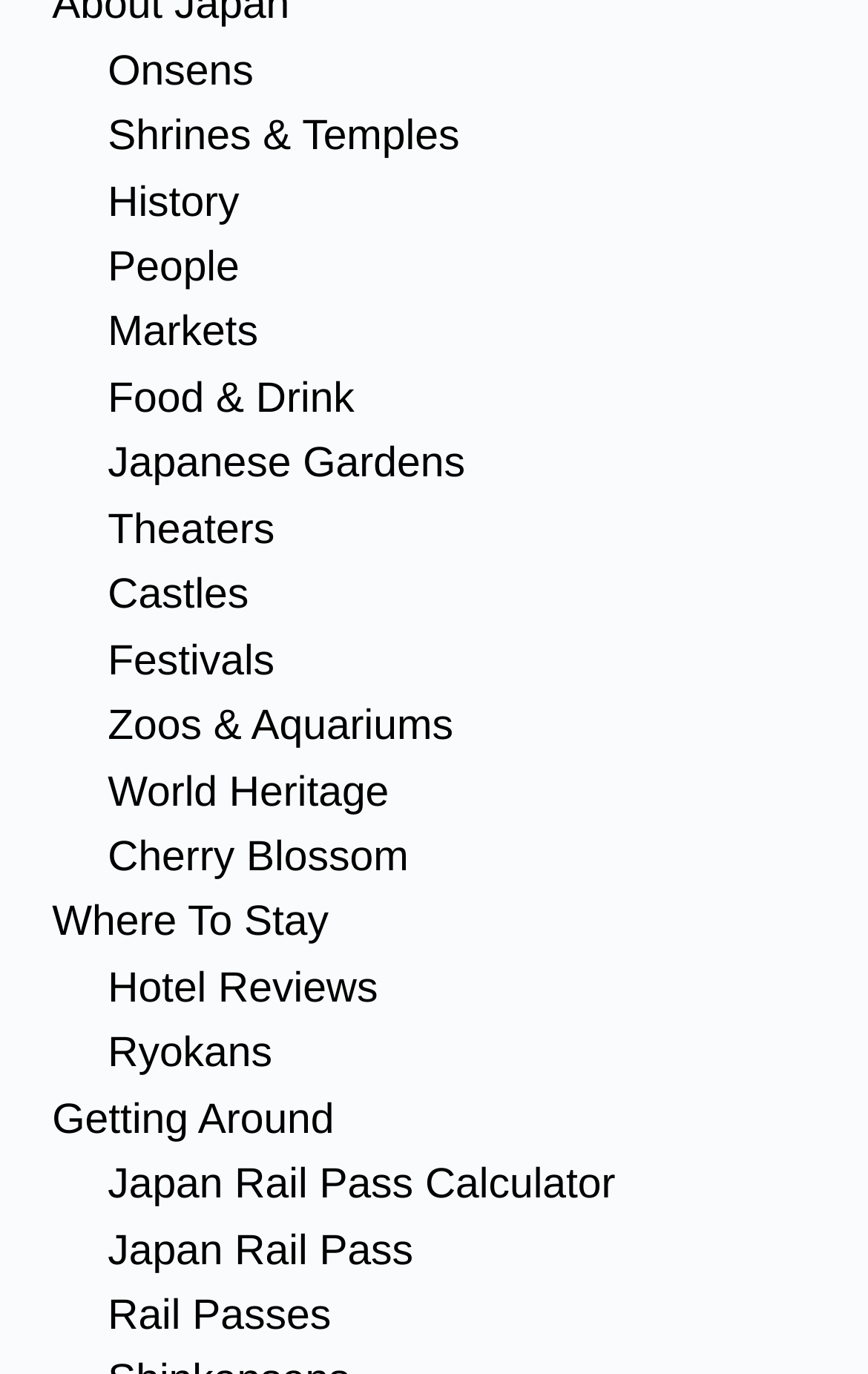Give a concise answer of one word or phrase to the question: 
What is the topmost link on the webpage?

Onsens